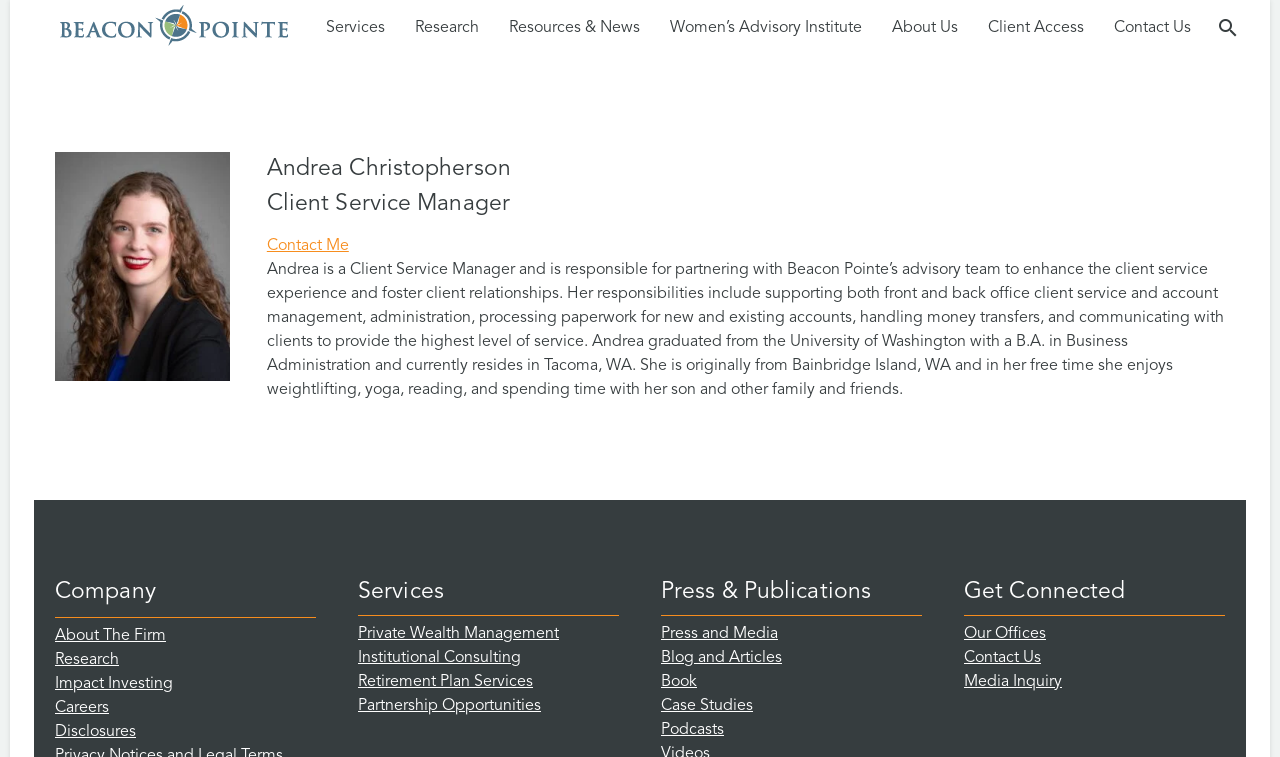Determine the bounding box coordinates of the region I should click to achieve the following instruction: "Get in touch with the office". Ensure the bounding box coordinates are four float numbers between 0 and 1, i.e., [left, top, right, bottom].

[0.753, 0.826, 0.817, 0.847]